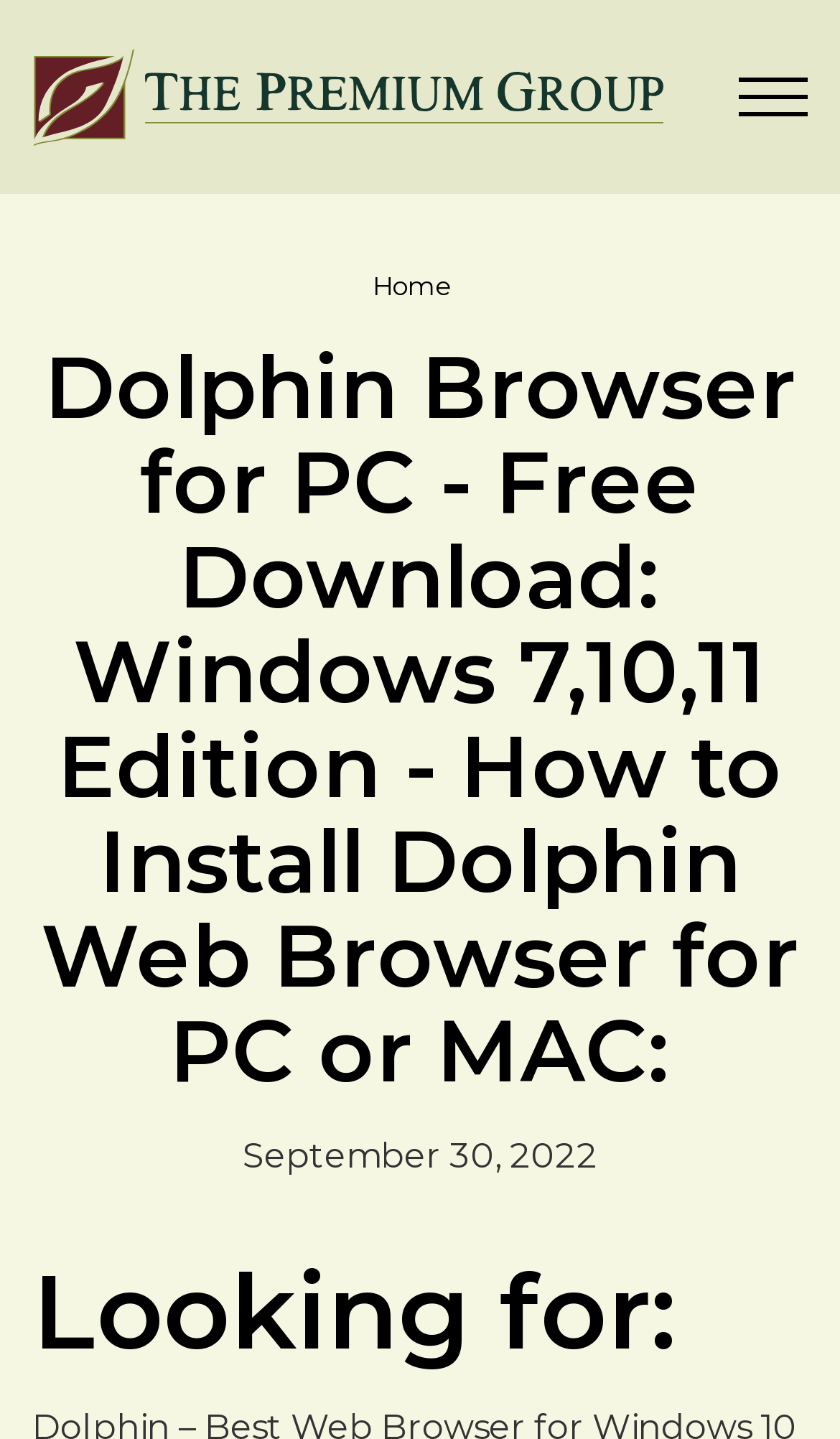Create an elaborate caption that covers all aspects of the webpage.

The webpage is about Dolphin Browser for PC, specifically focusing on its free download and installation process for Windows 7, 10, and 11, as well as for MAC. 

At the top-right corner, there is an unfocused button. Below it, on the top-left side, there is a link to "The Premium Group" accompanied by an image with the same name. 

The main content of the webpage is headed by a title that summarizes the topic, "Dolphin Browser for PC - Free Download: Windows 7,10,11 Edition - How to Install Dolphin Web Browser for PC or MAC:". 

On the left side, there is a link to "Home". Below the title, there is a date "September 30, 2022". 

At the bottom of the page, there is a section headed by "Looking for:", which seems to be a call to action or a prompt for users to search for something related to the Dolphin Browser.